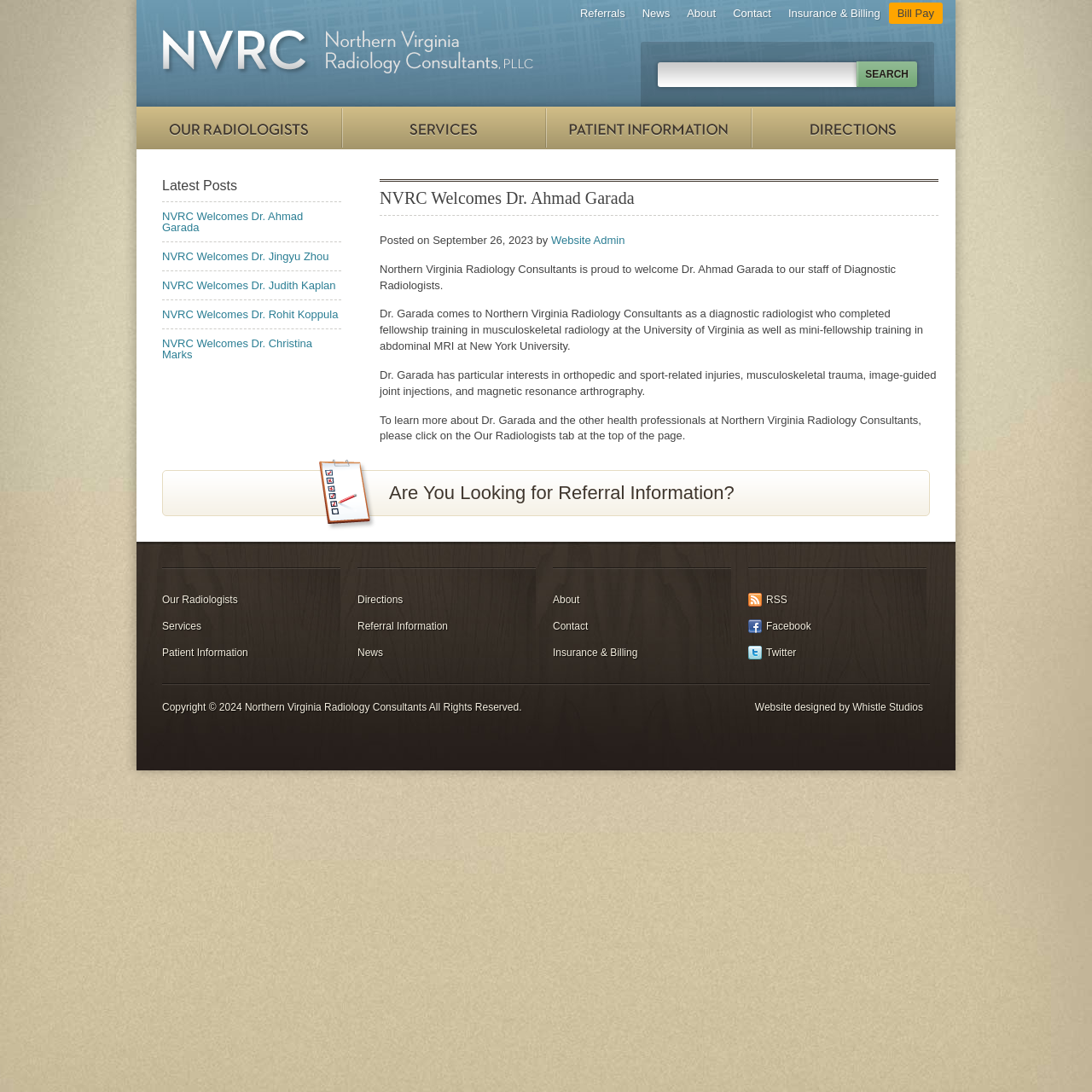Please specify the bounding box coordinates of the clickable region to carry out the following instruction: "Get referral information". The coordinates should be four float numbers between 0 and 1, in the format [left, top, right, bottom].

[0.148, 0.431, 0.852, 0.473]